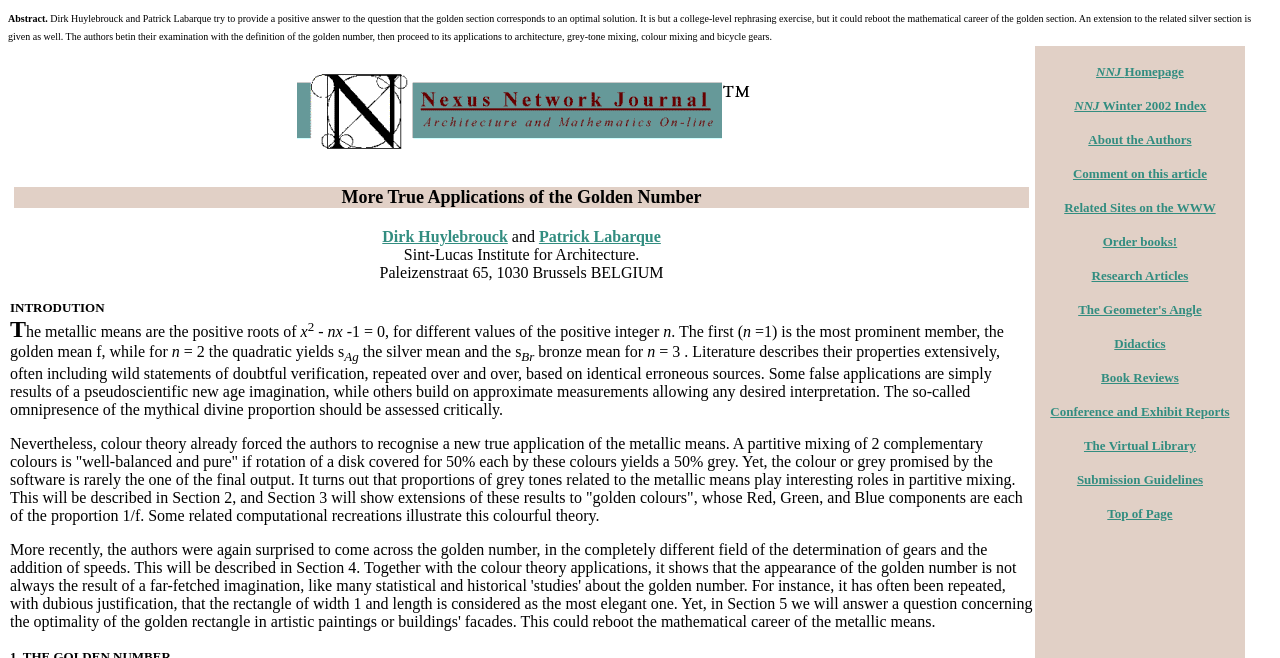Provide your answer in a single word or phrase: 
Who are the authors of the article?

Dirk Huylebrouck and Patrick Labarque